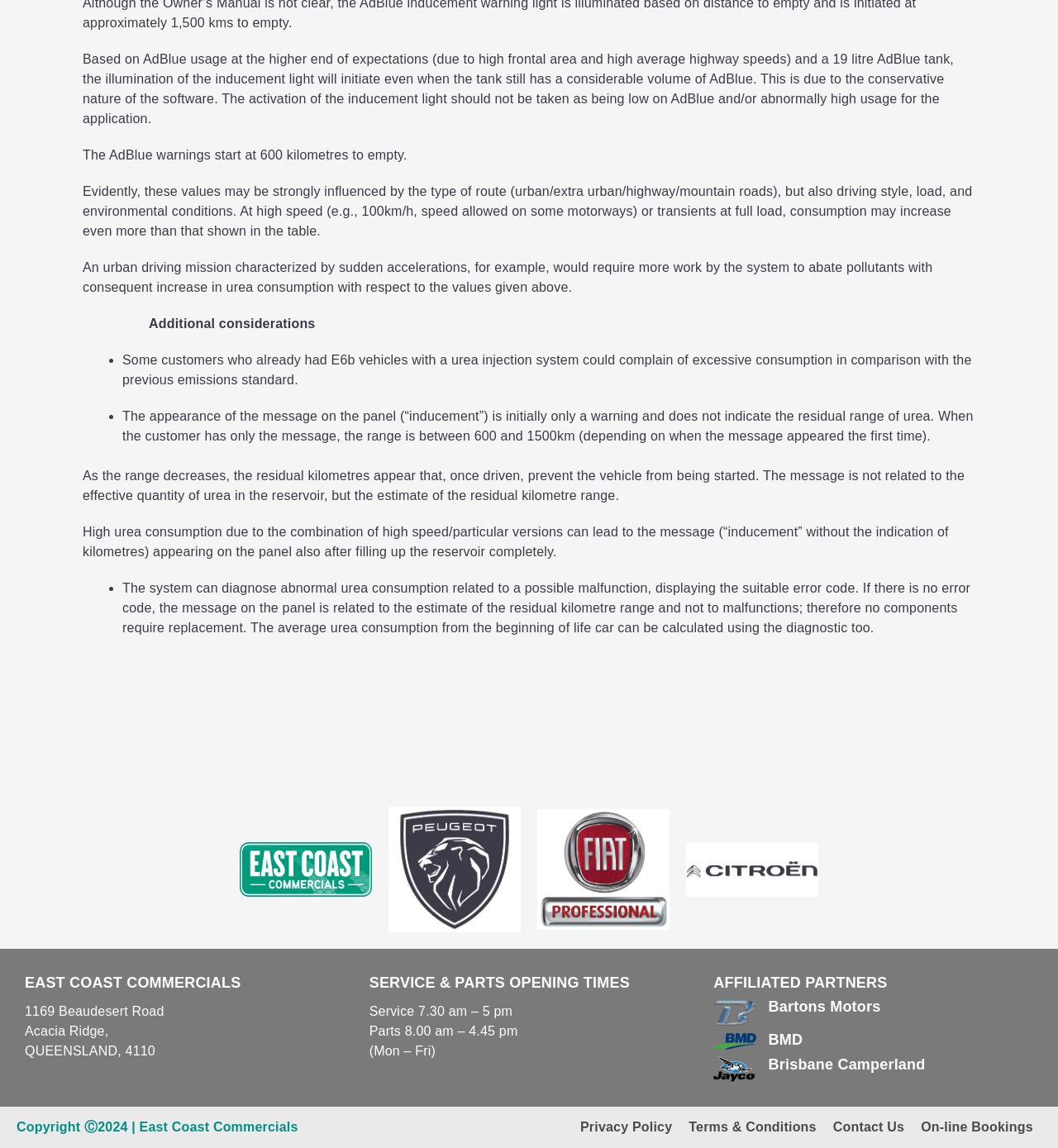Provide the bounding box coordinates of the UI element this sentence describes: "Brisbane Camperland".

[0.726, 0.92, 0.875, 0.934]